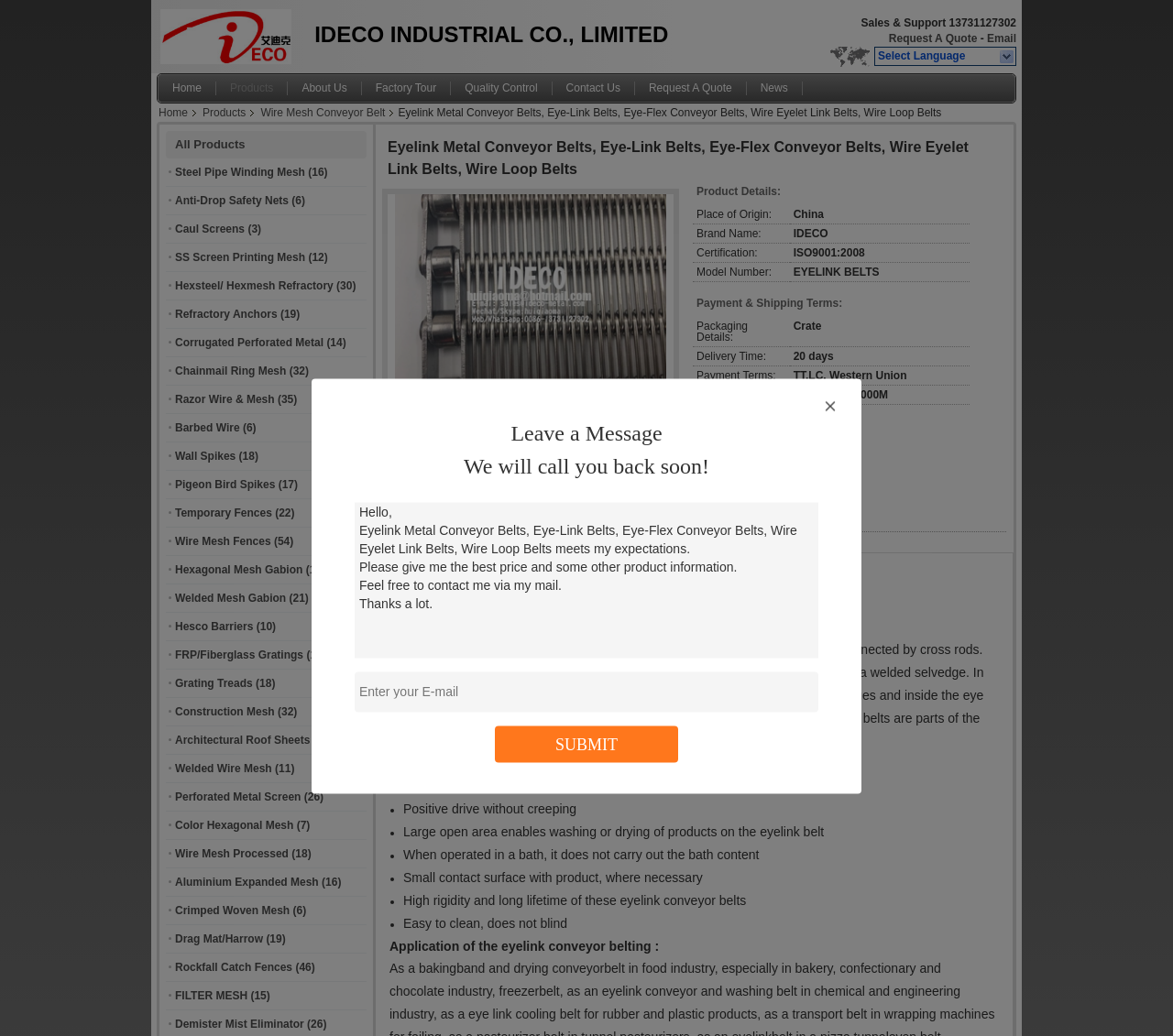Pinpoint the bounding box coordinates of the clickable element to carry out the following instruction: "Request a quote."

[0.758, 0.031, 0.833, 0.043]